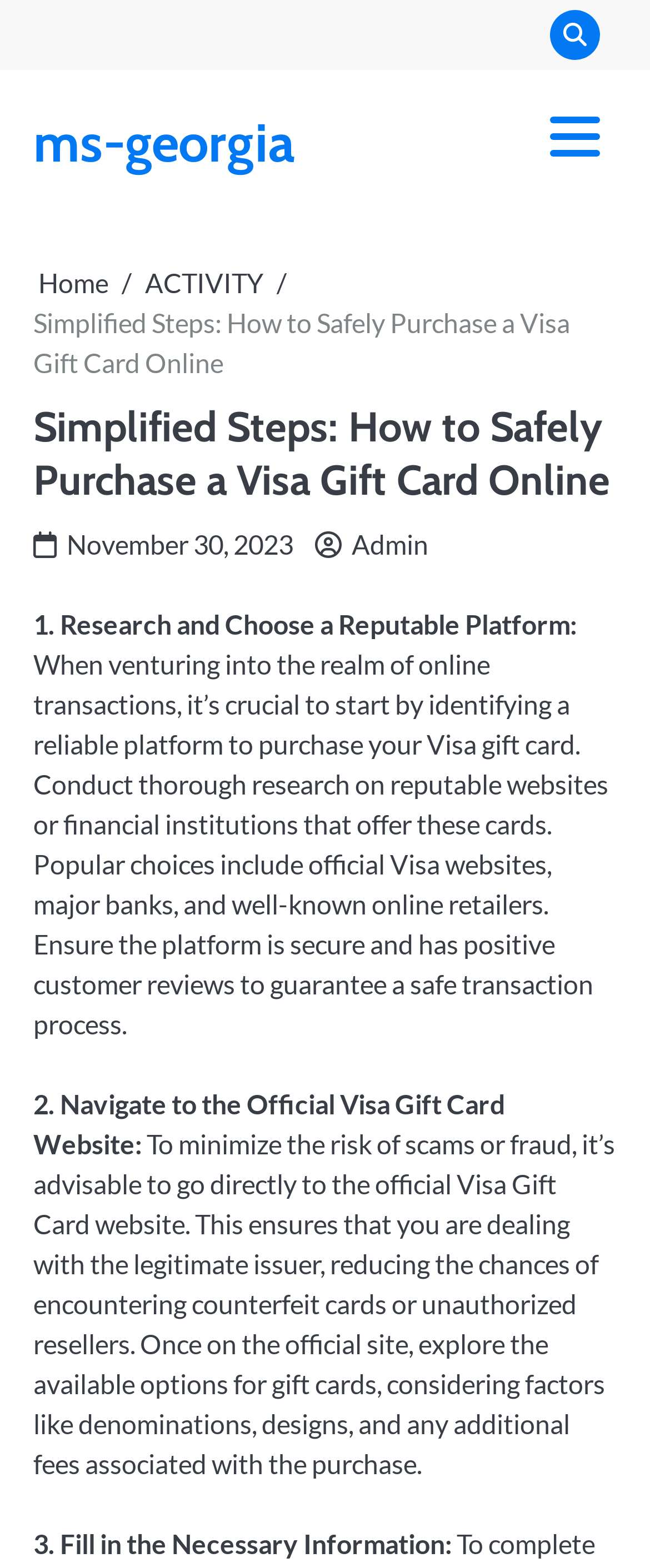How many steps are provided to safely purchase a Visa gift card online?
Refer to the image and provide a thorough answer to the question.

The webpage provides three steps to safely purchase a Visa gift card online, which are researching and choosing a reputable platform, navigating to the official Visa Gift Card website, and filling in the necessary information.